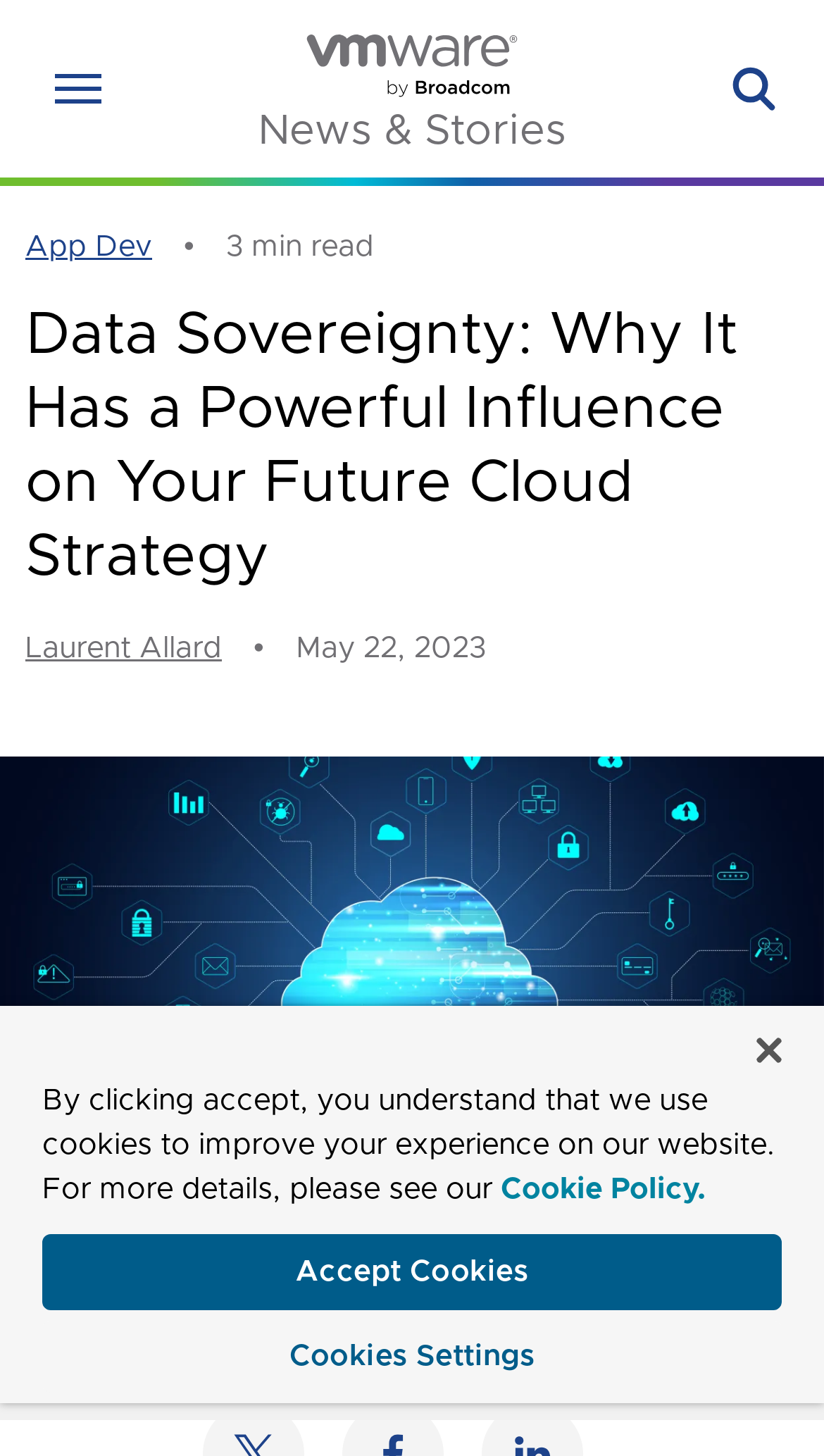Look at the image and give a detailed response to the following question: Who is the author of the article?

The author's name is mentioned below the article title, and it says 'Read more articles from Laurent Allard'.